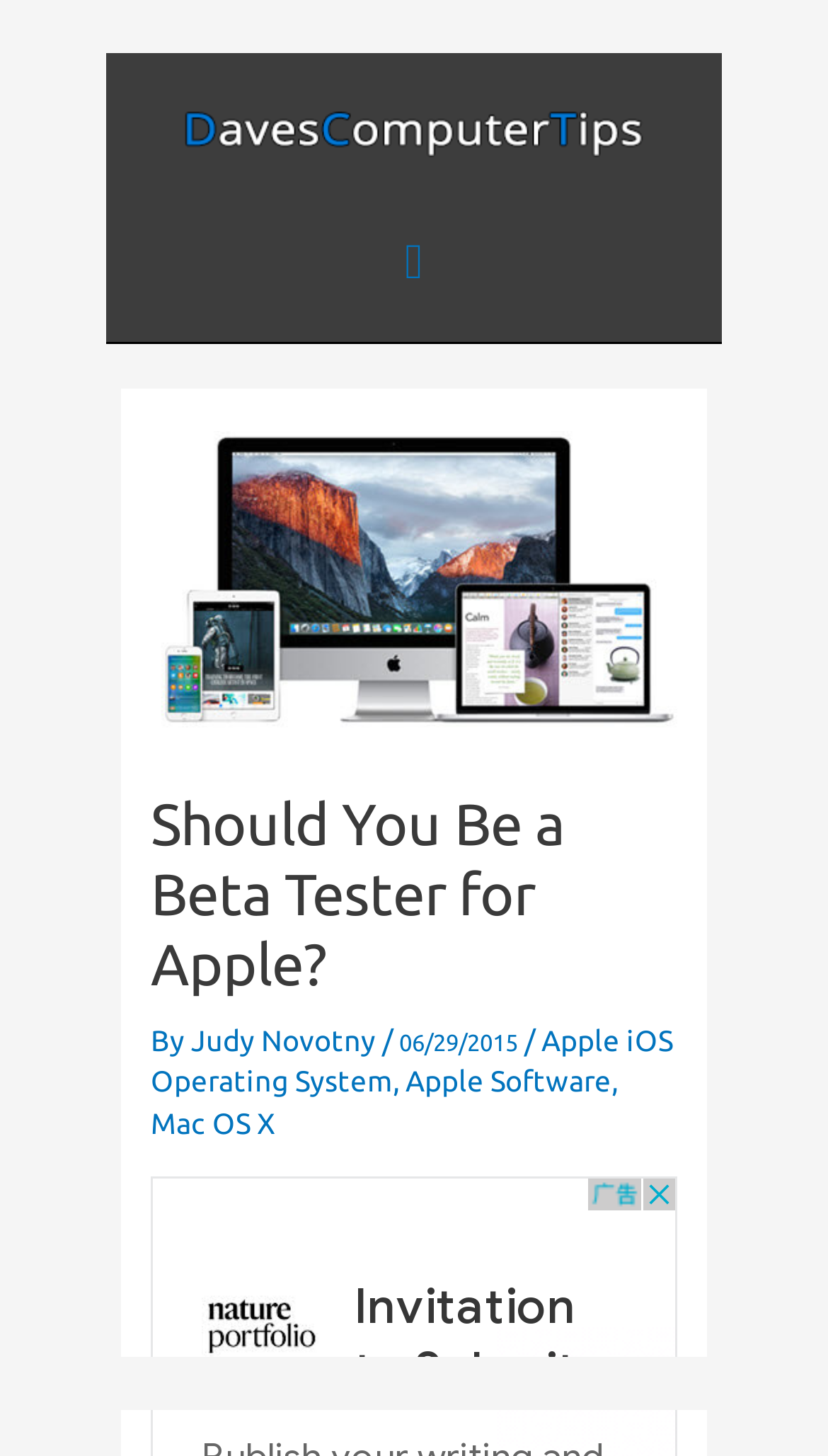Determine the bounding box of the UI element mentioned here: "Apple iOS Operating System". The coordinates must be in the format [left, top, right, bottom] with values ranging from 0 to 1.

[0.182, 0.702, 0.813, 0.755]